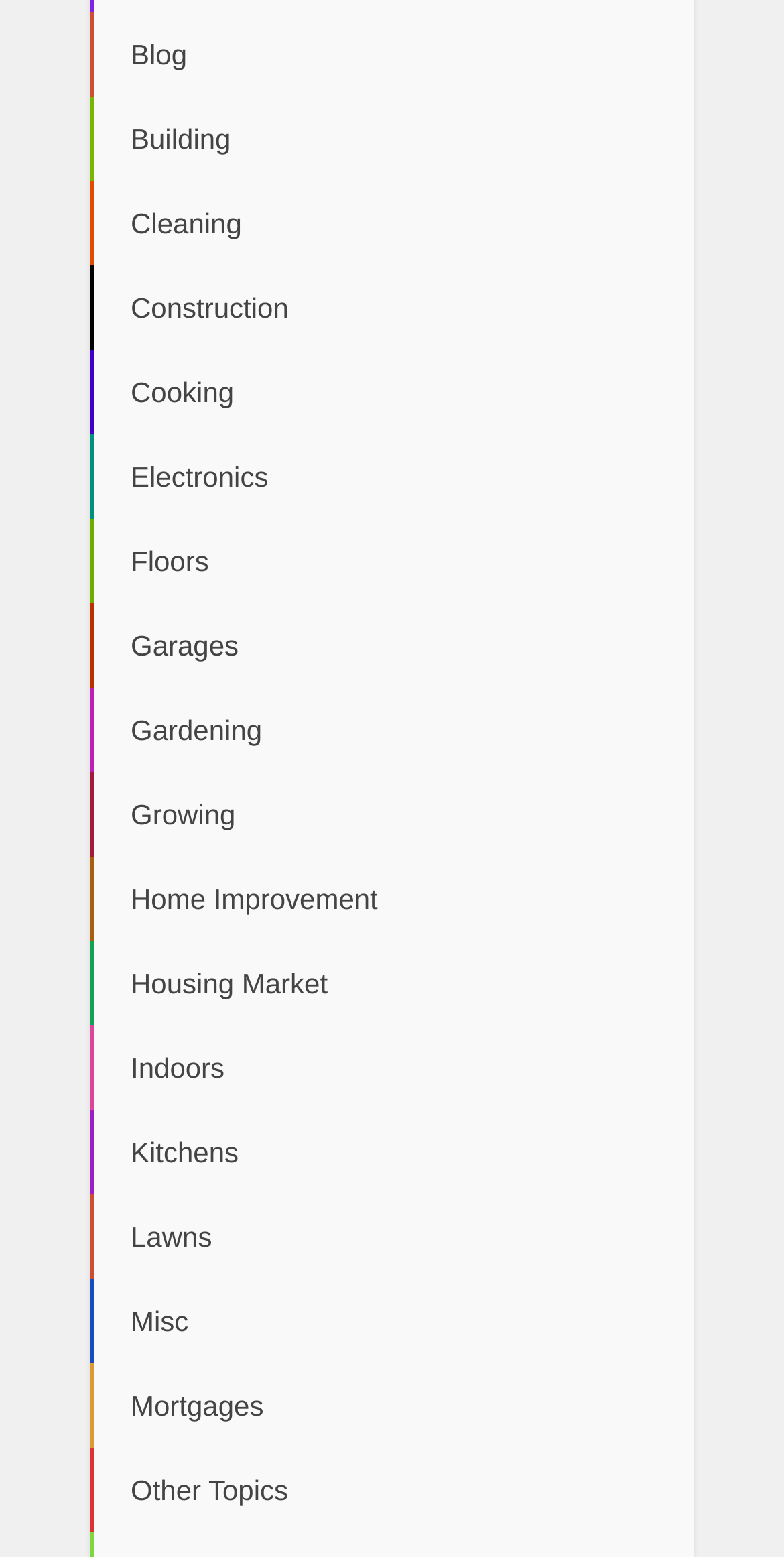Provide the bounding box coordinates of the area you need to click to execute the following instruction: "browse the 'Electronics' category".

[0.115, 0.278, 0.885, 0.333]